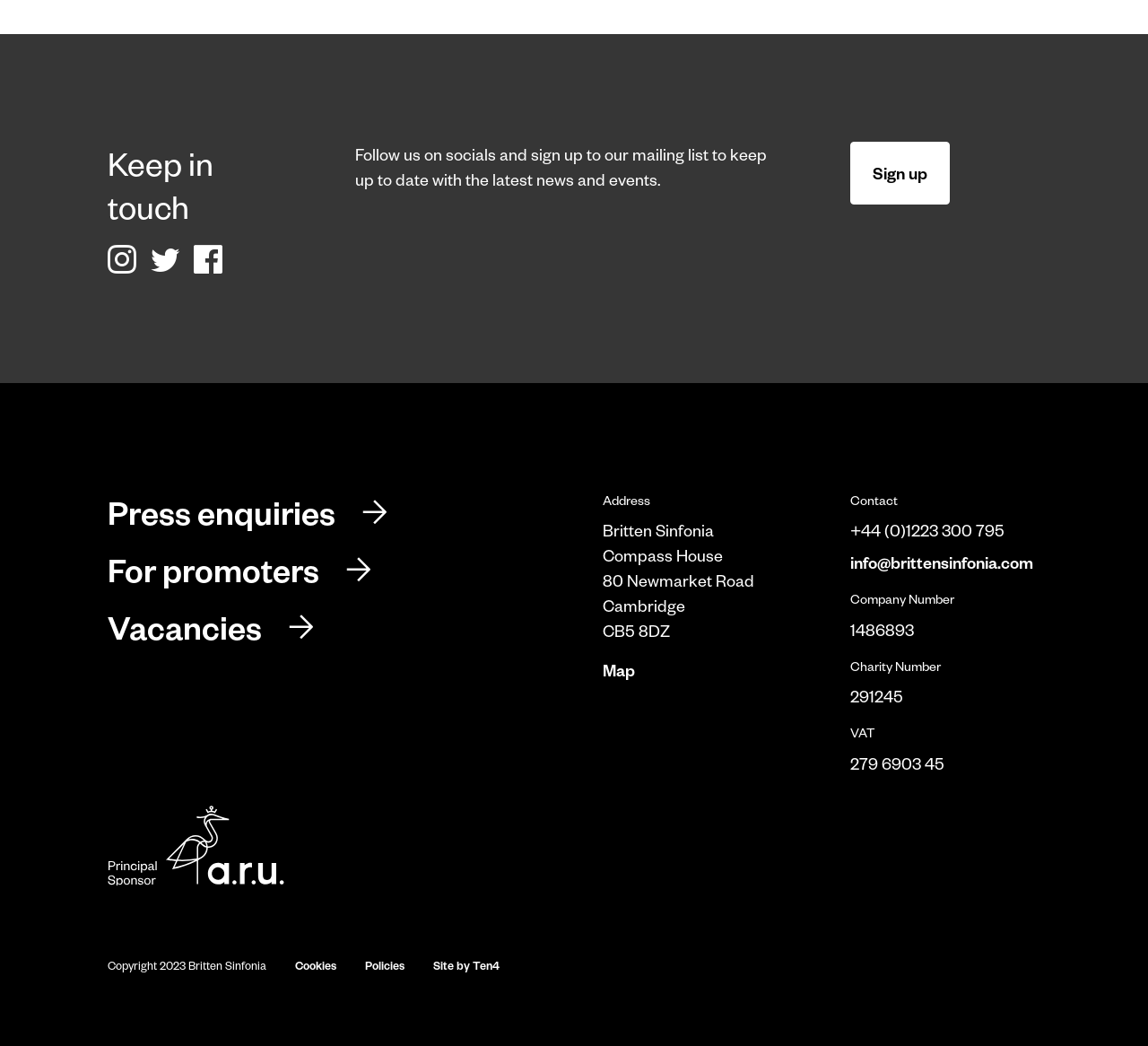What is the copyright year of the website?
Provide a well-explained and detailed answer to the question.

The copyright year of the website can be found at the bottom of the page, which states 'Copyright 2023 Britten Sinfonia'. This suggests that the website's content is copyrighted in the year 2023.